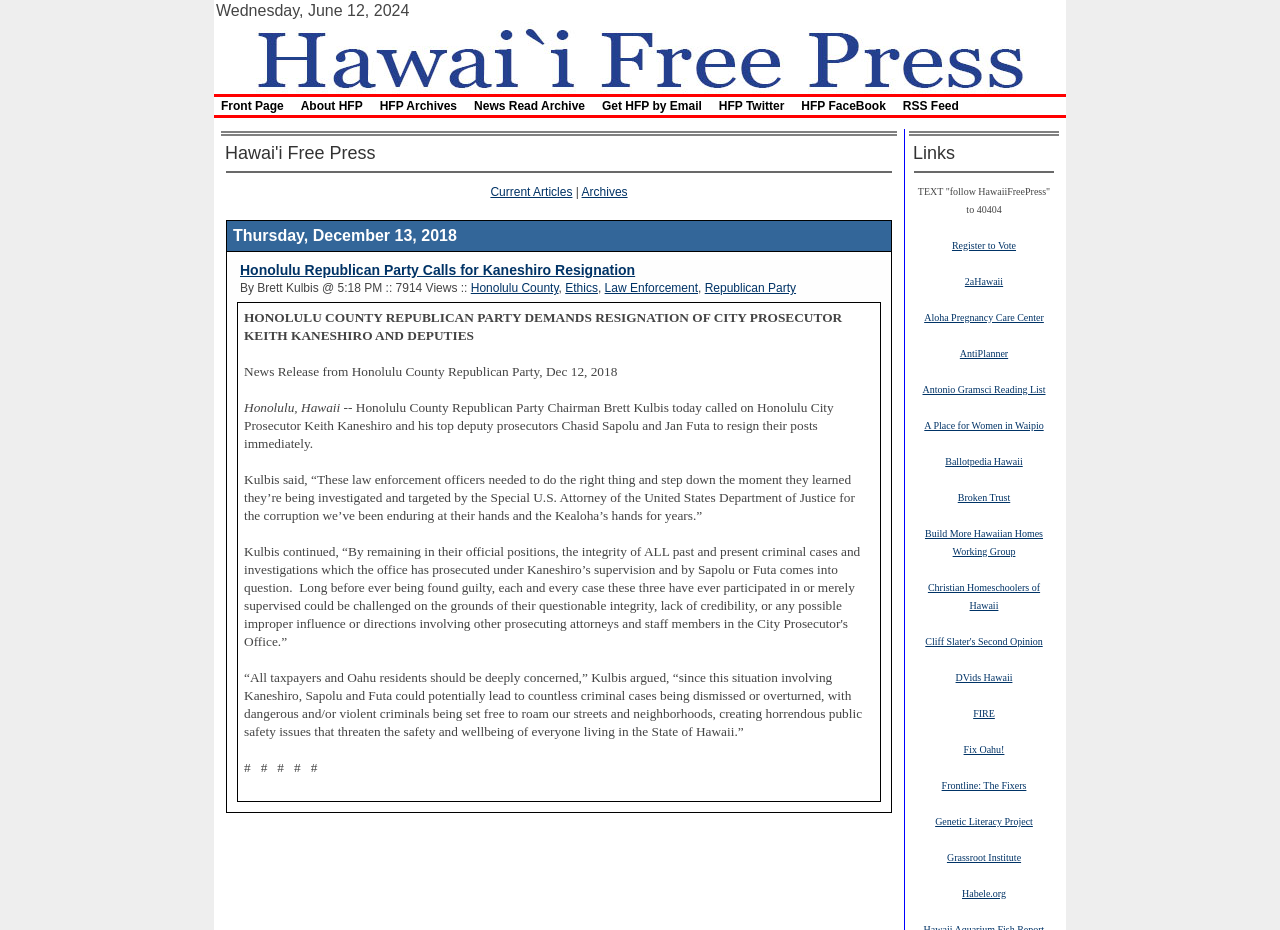Identify the bounding box coordinates for the UI element described as: "Aloha Pregnancy Care Center". The coordinates should be provided as four floats between 0 and 1: [left, top, right, bottom].

[0.722, 0.333, 0.816, 0.348]